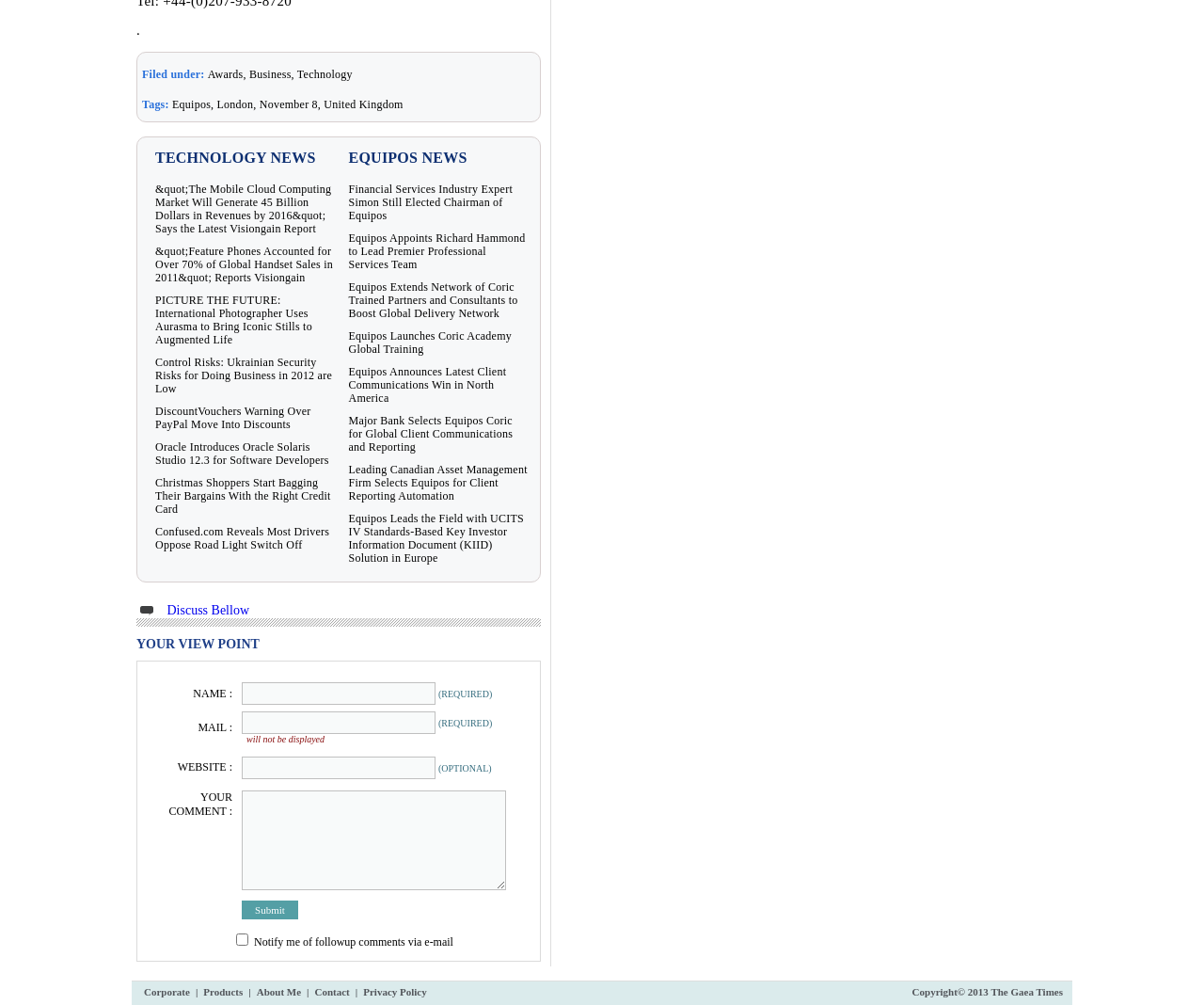Predict the bounding box coordinates of the area that should be clicked to accomplish the following instruction: "Enter your name in the input field". The bounding box coordinates should consist of four float numbers between 0 and 1, i.e., [left, top, right, bottom].

[0.201, 0.679, 0.362, 0.701]